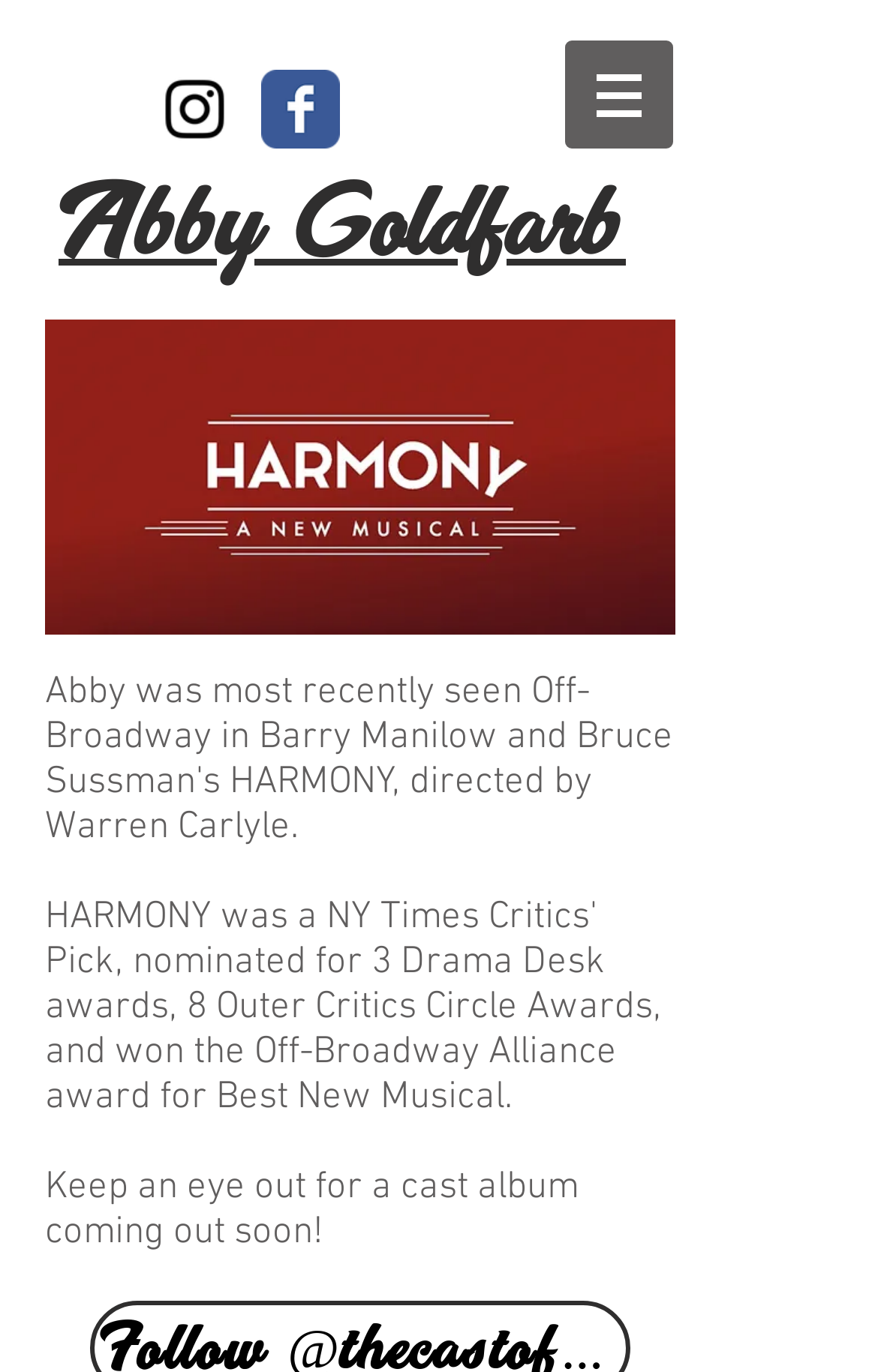What is the social media platform with a black icon? Using the information from the screenshot, answer with a single word or phrase.

Instagram